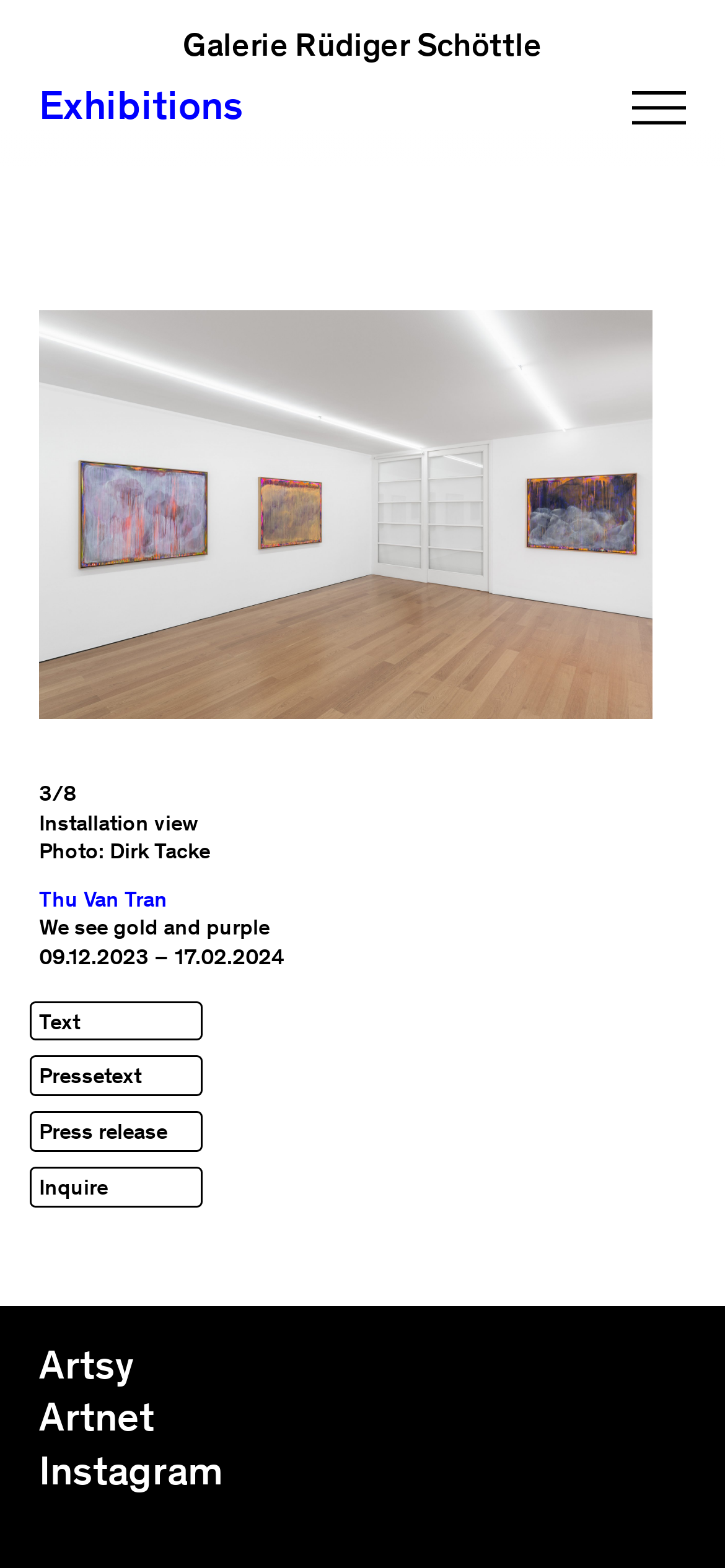Please determine the bounding box coordinates of the section I need to click to accomplish this instruction: "Follow Galerie Rüdiger Schöttle on Instagram".

[0.054, 0.924, 1.0, 0.958]